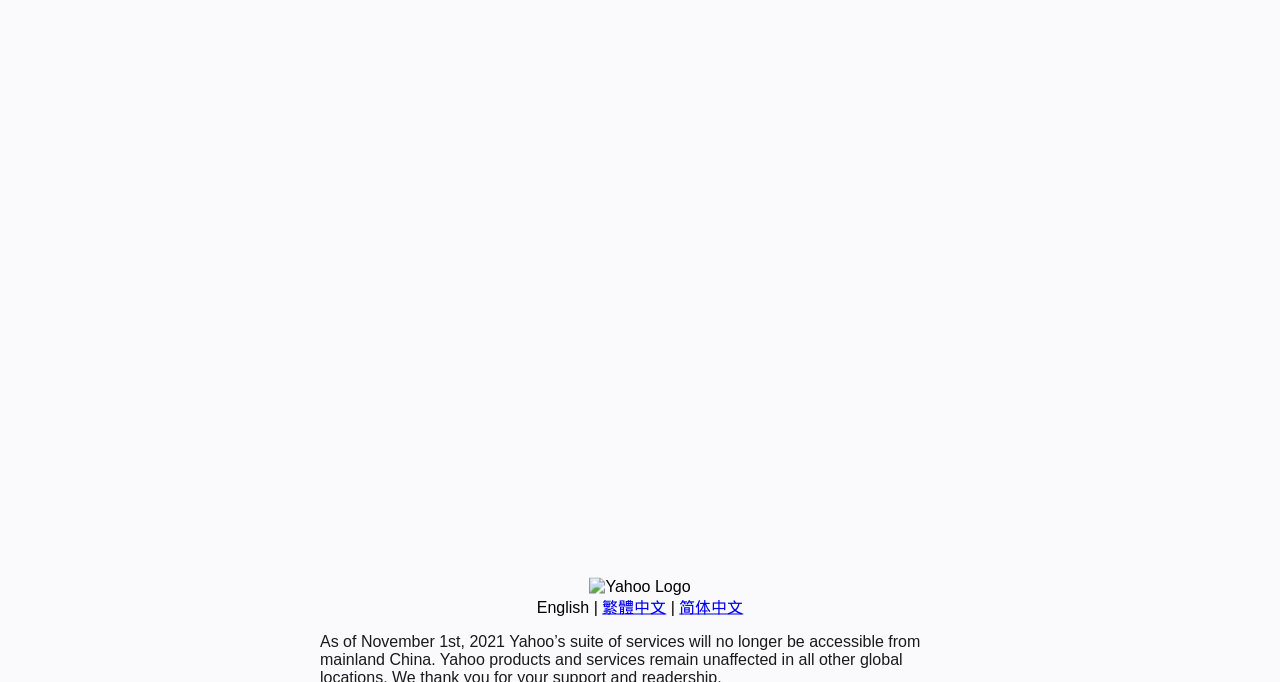Find the bounding box coordinates corresponding to the UI element with the description: "简体中文". The coordinates should be formatted as [left, top, right, bottom], with values as floats between 0 and 1.

[0.531, 0.878, 0.581, 0.902]